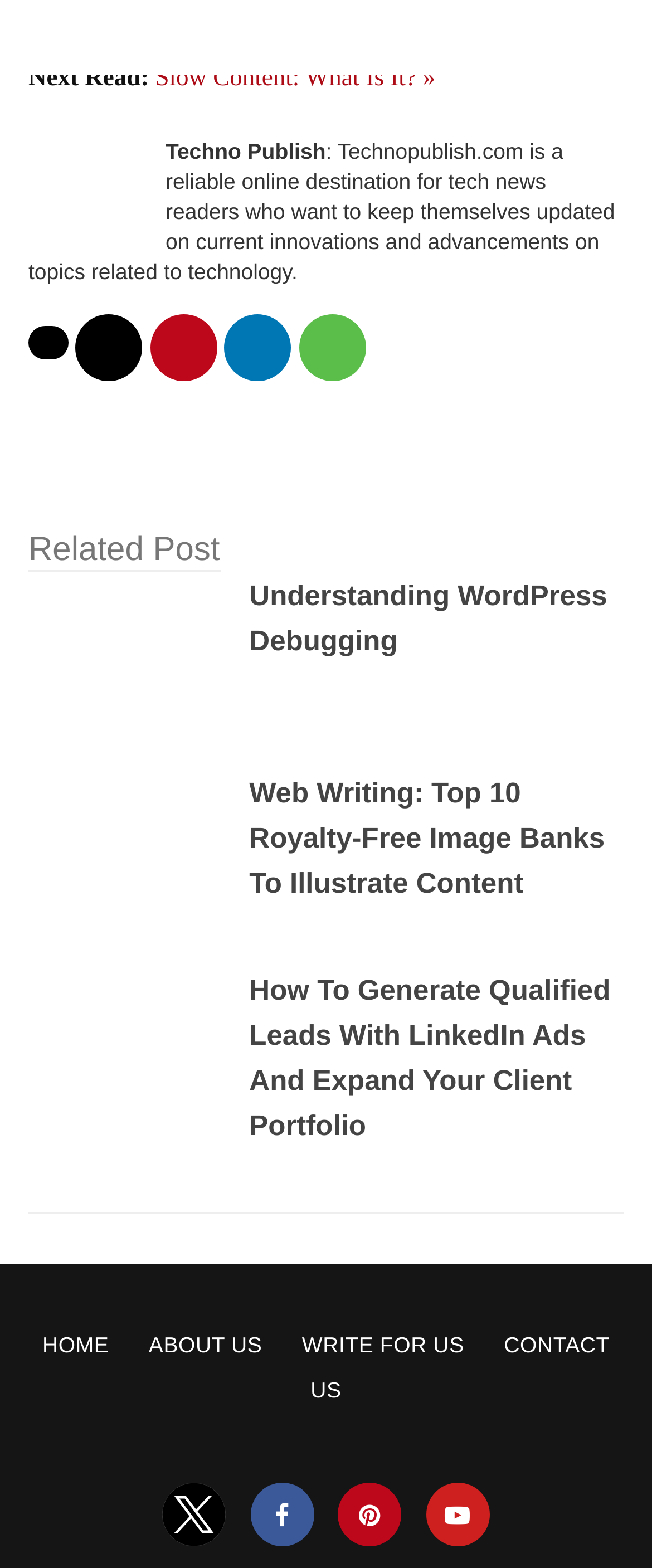Give a concise answer using only one word or phrase for this question:
How many social media share options are available?

5